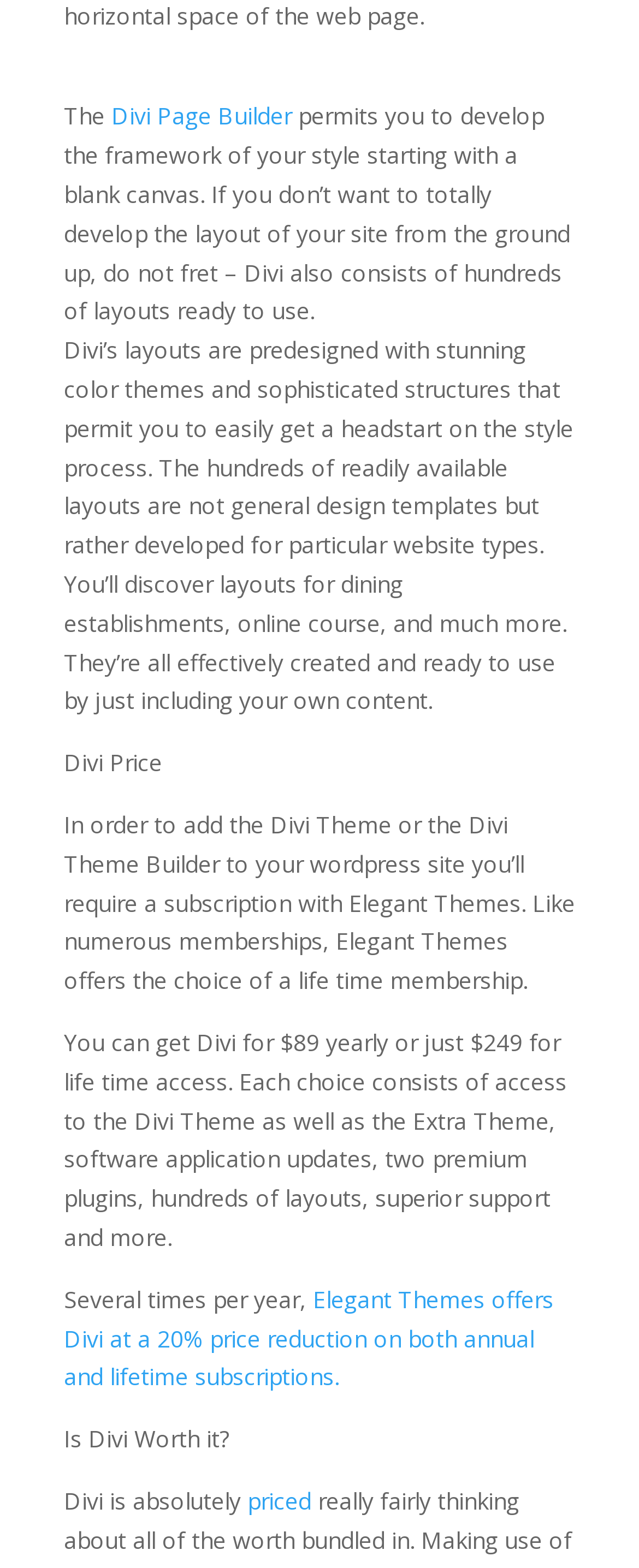Observe the image and answer the following question in detail: What is the purpose of Divi's layouts?

Divi's layouts are predesigned with stunning color themes and sophisticated structures that permit you to easily get a headstart on the style process, as mentioned in the text.